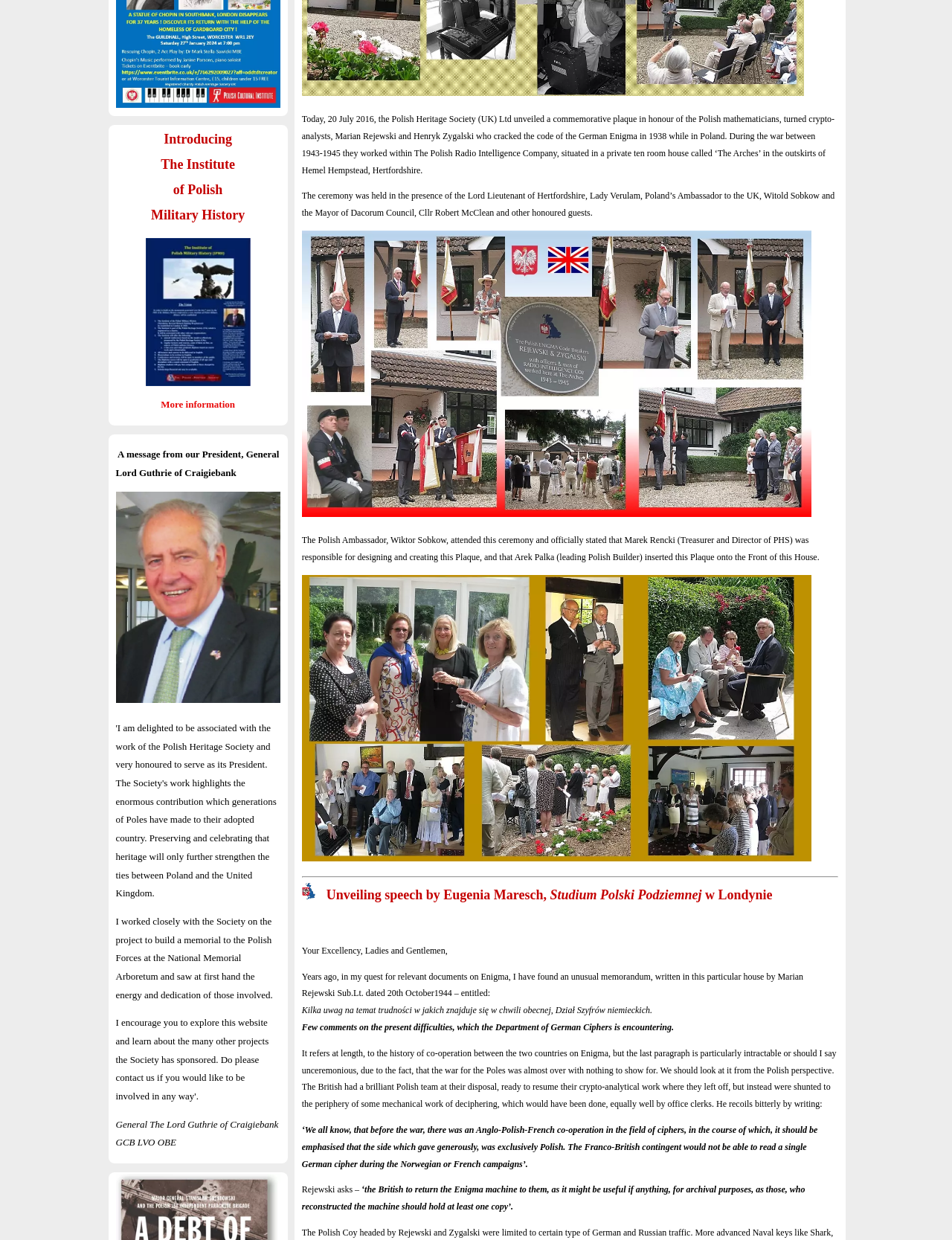Determine the bounding box for the UI element described here: "alt="Rejewski and Zygalski commemorative plaque"".

[0.317, 0.688, 0.852, 0.696]